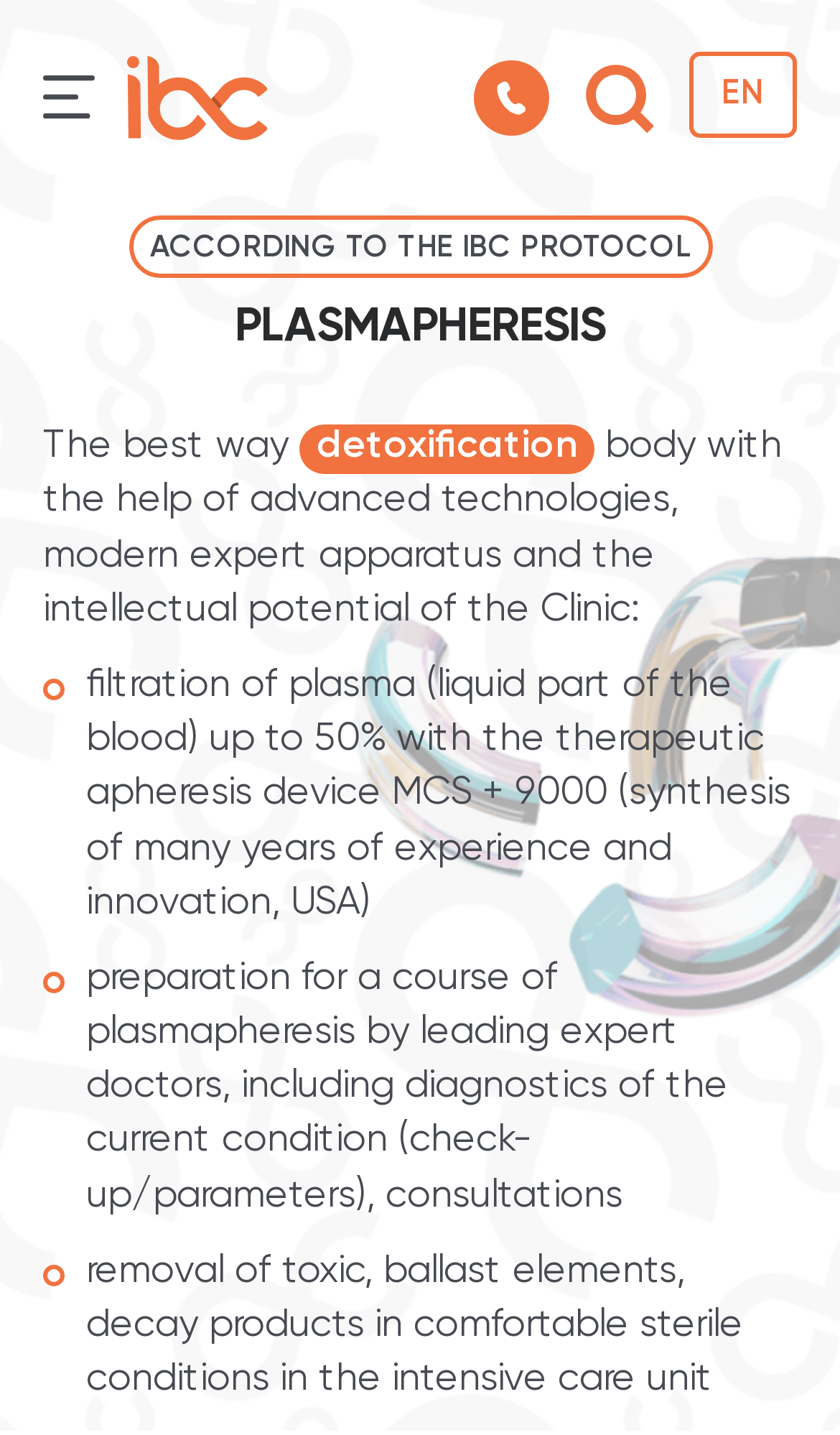What is the clinic's phone number?
Provide a concise answer using a single word or phrase based on the image.

Not provided